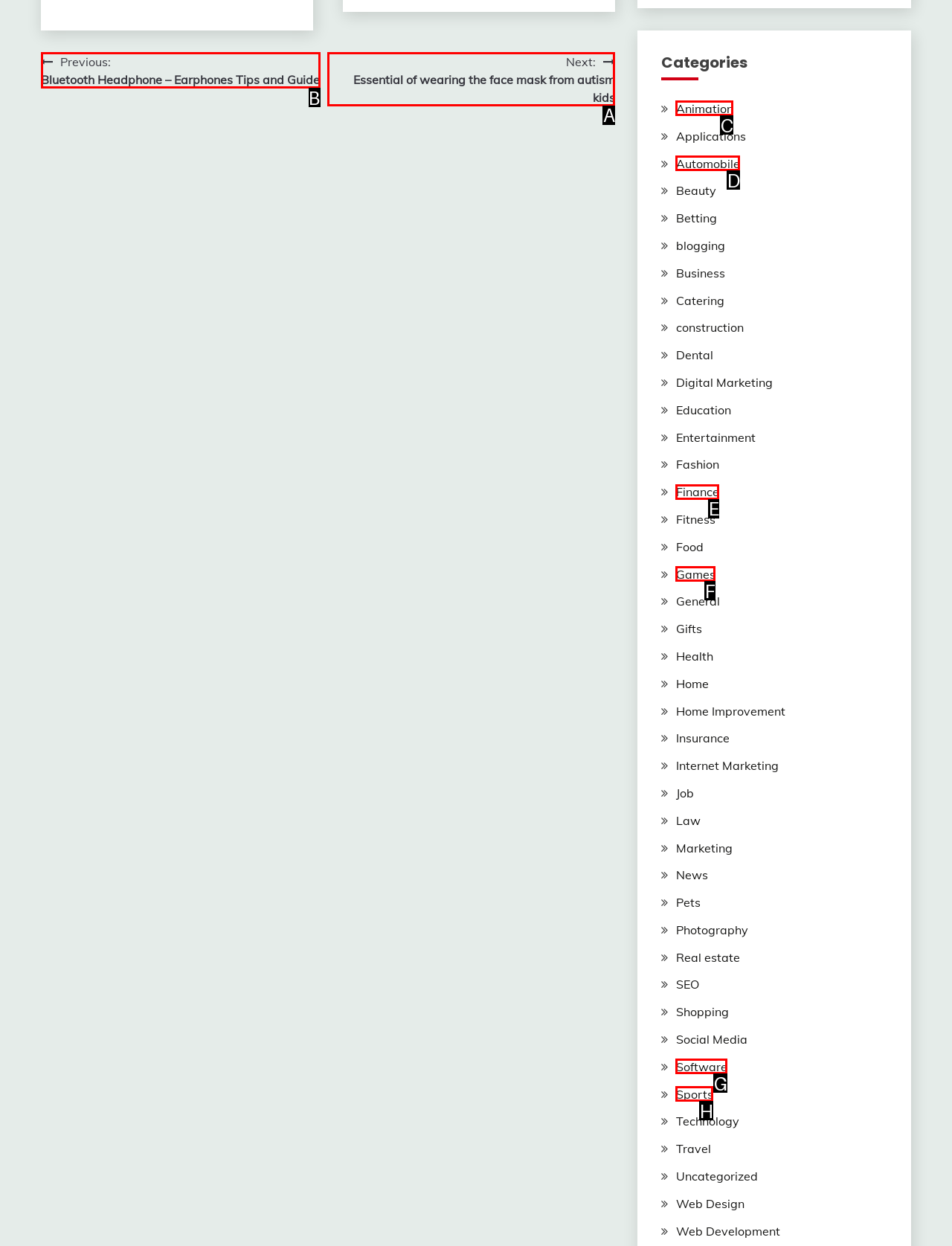Determine which option should be clicked to carry out this task: Click on the 'Next' link
State the letter of the correct choice from the provided options.

A